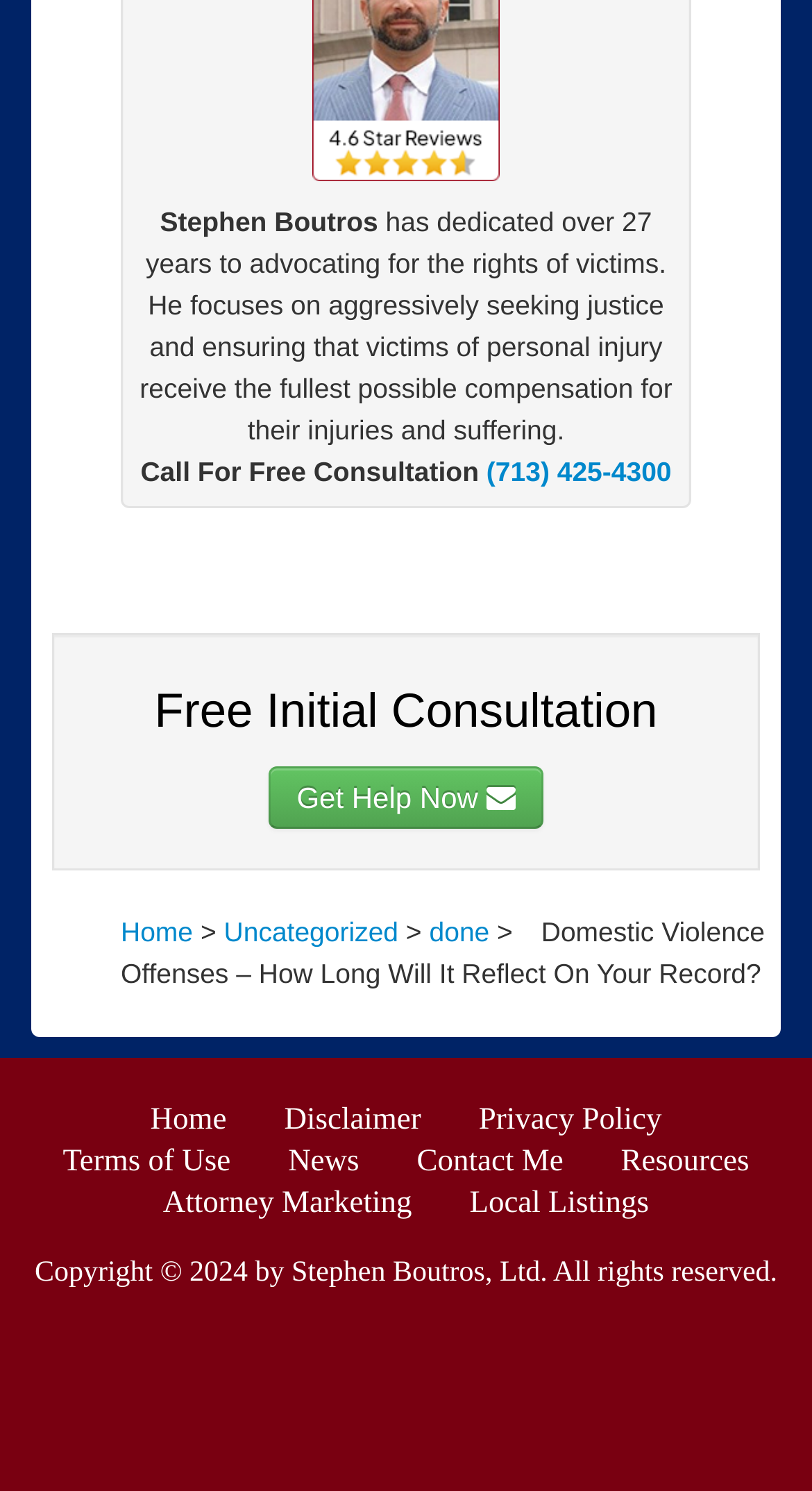What is the purpose of the lawyer's work?
Using the visual information from the image, give a one-word or short-phrase answer.

advocating for victims' rights